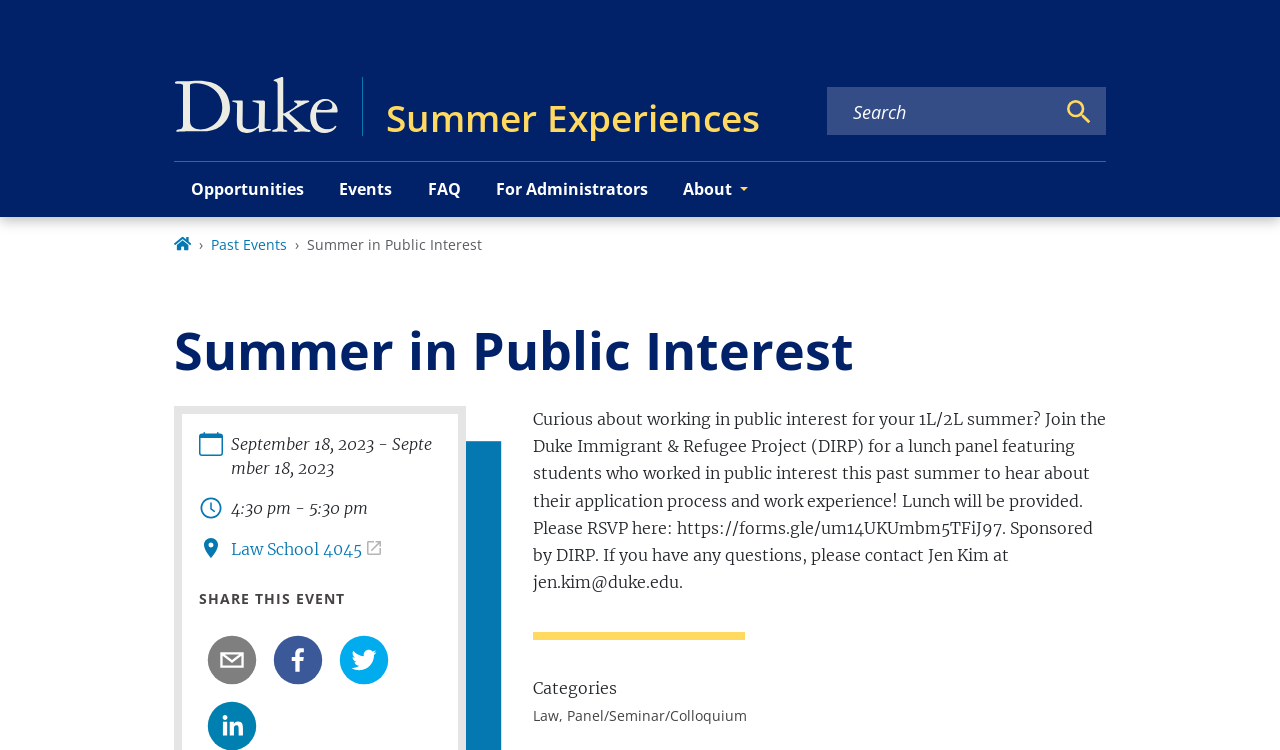Kindly determine the bounding box coordinates of the area that needs to be clicked to fulfill this instruction: "Search for keywords".

[0.647, 0.134, 0.823, 0.166]